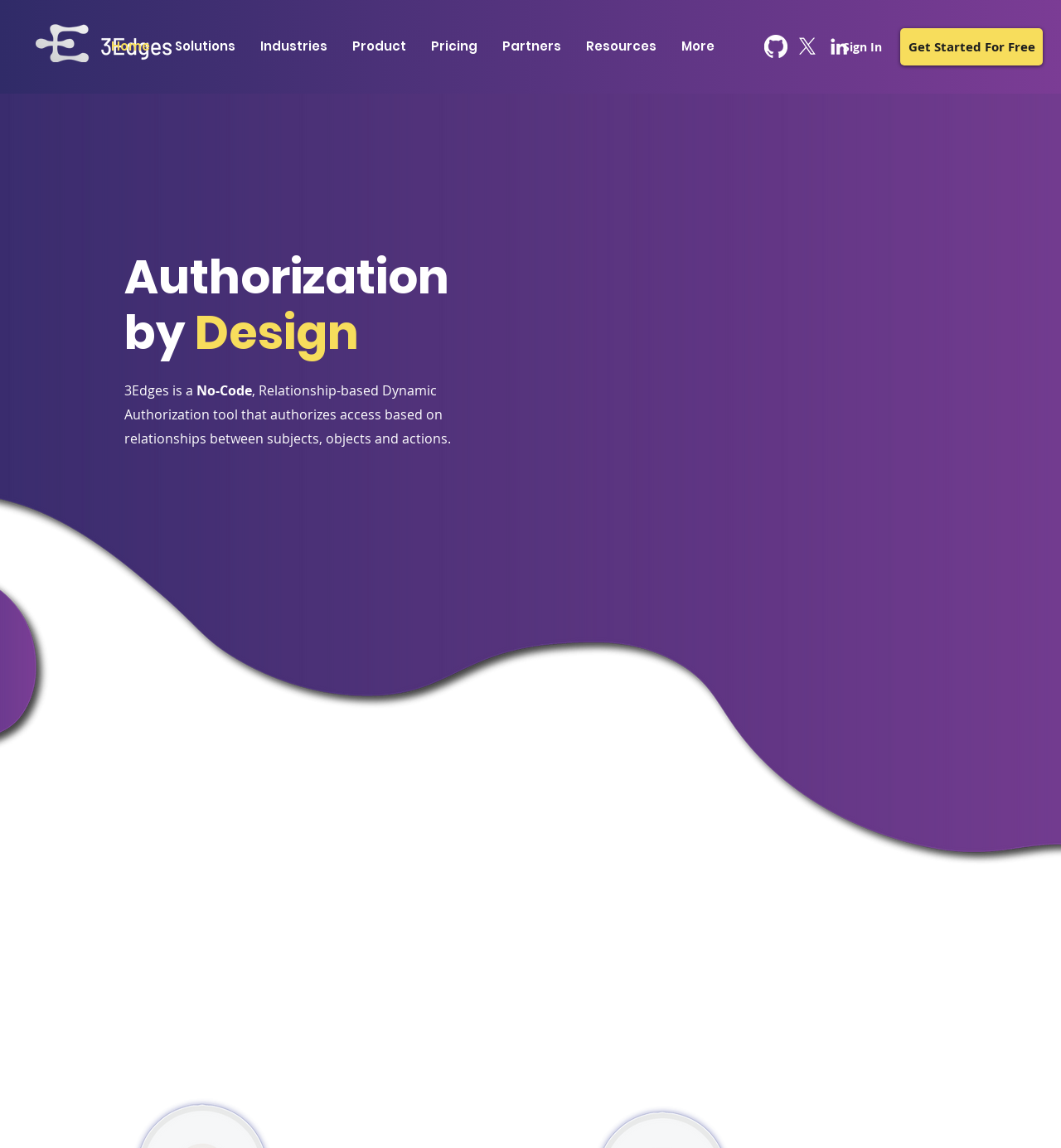Provide the bounding box coordinates of the HTML element described by the text: "Solutions".

[0.153, 0.022, 0.234, 0.058]